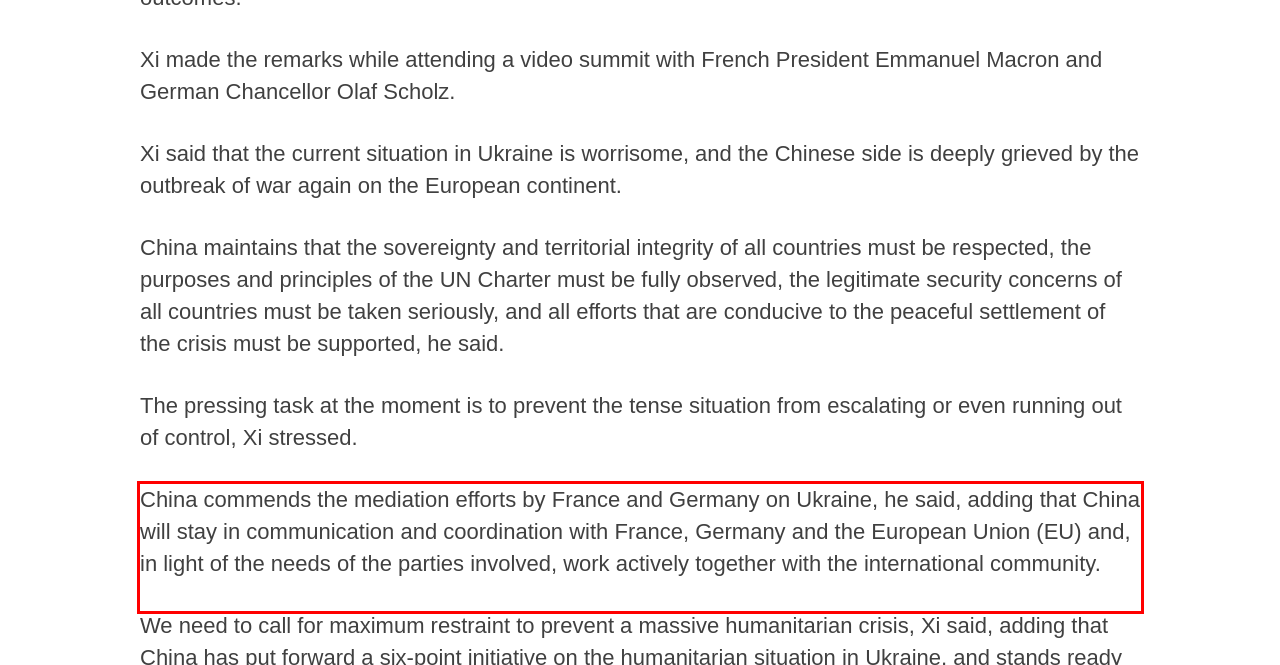In the given screenshot, locate the red bounding box and extract the text content from within it.

China commends the mediation efforts by France and Germany on Ukraine, he said, adding that China will stay in communication and coordination with France, Germany and the European Union (EU) and, in light of the needs of the parties involved, work actively together with the international community.